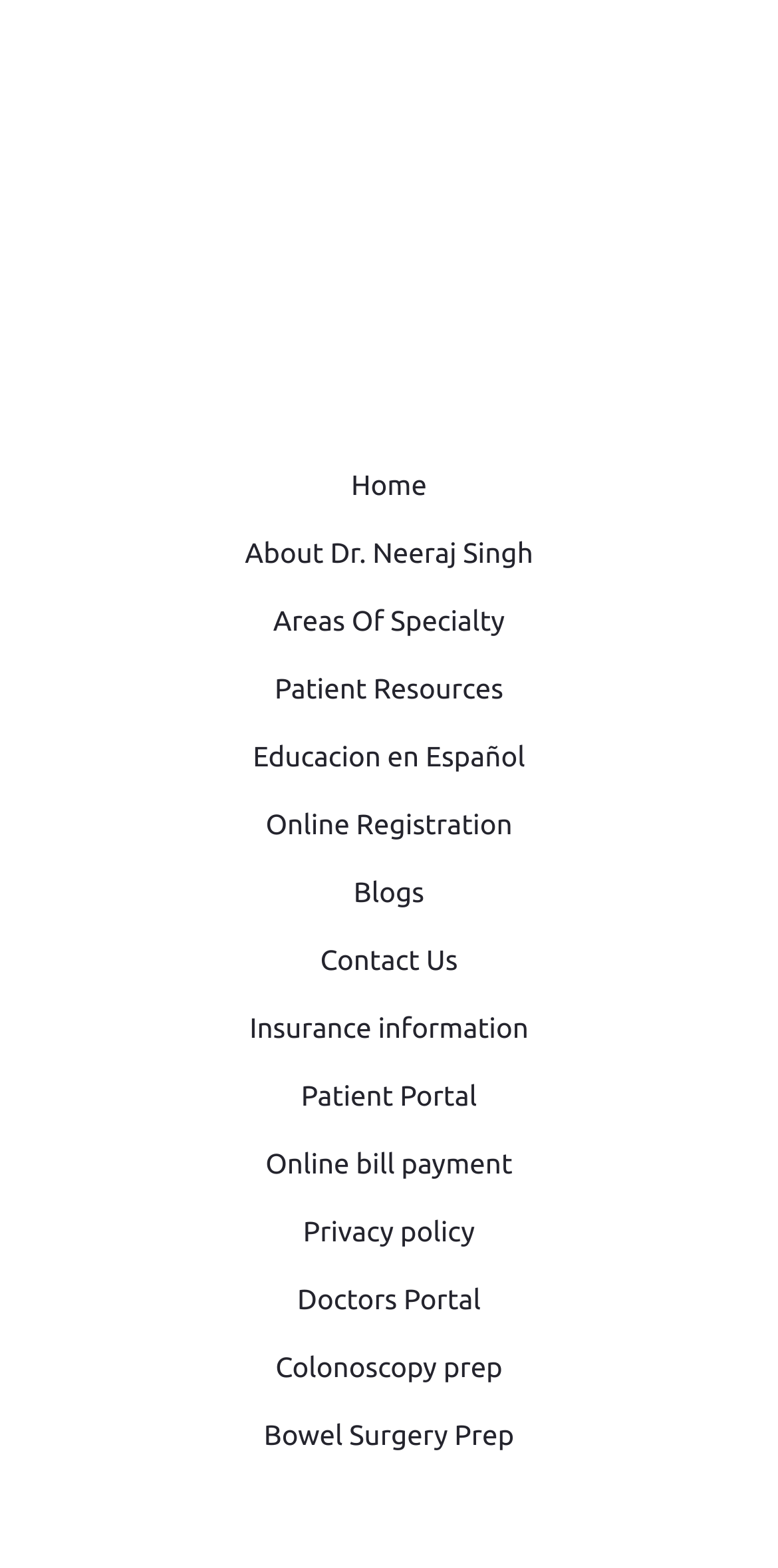Respond with a single word or phrase to the following question:
What is the link for online registration?

Online Registration